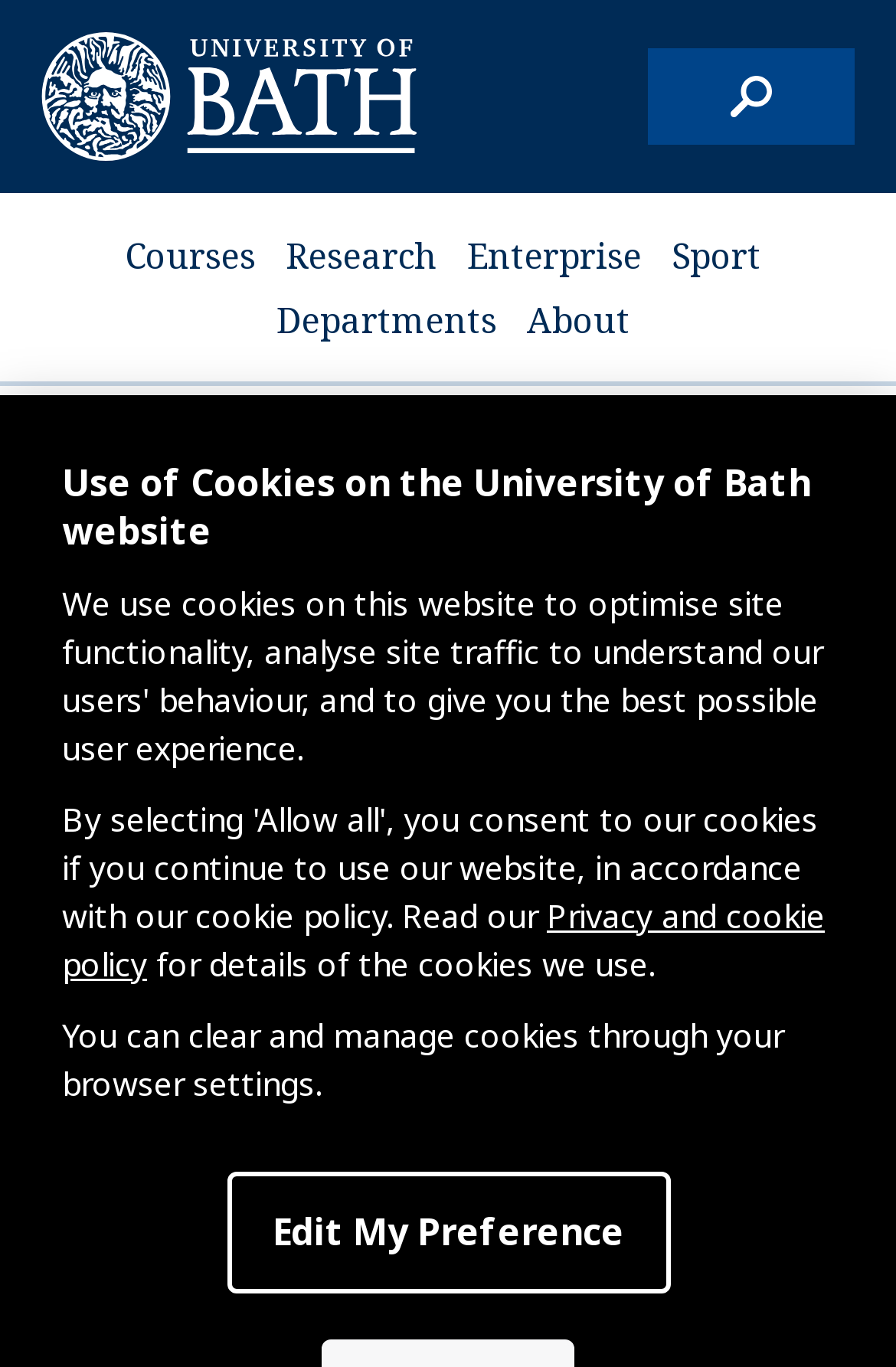What is the purpose of the 'Edit My Preference' link?
Please respond to the question with as much detail as possible.

I inferred the purpose of the 'Edit My Preference' link by looking at its proximity to the text about cookies and the 'Privacy and cookie policy' link, which suggests that it is related to managing cookies.